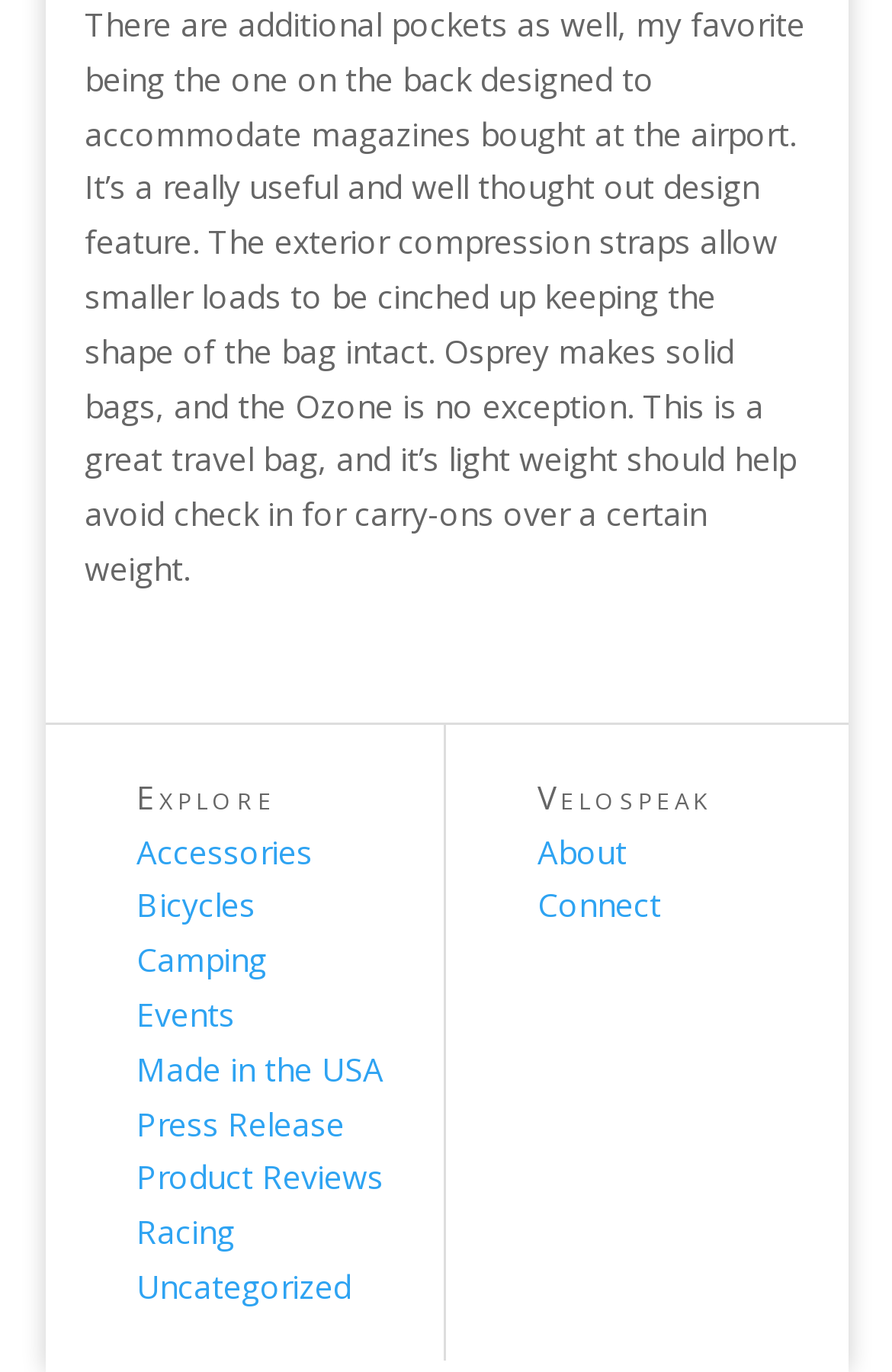Can you find the bounding box coordinates of the area I should click to execute the following instruction: "Explore the website"?

[0.153, 0.565, 0.309, 0.596]